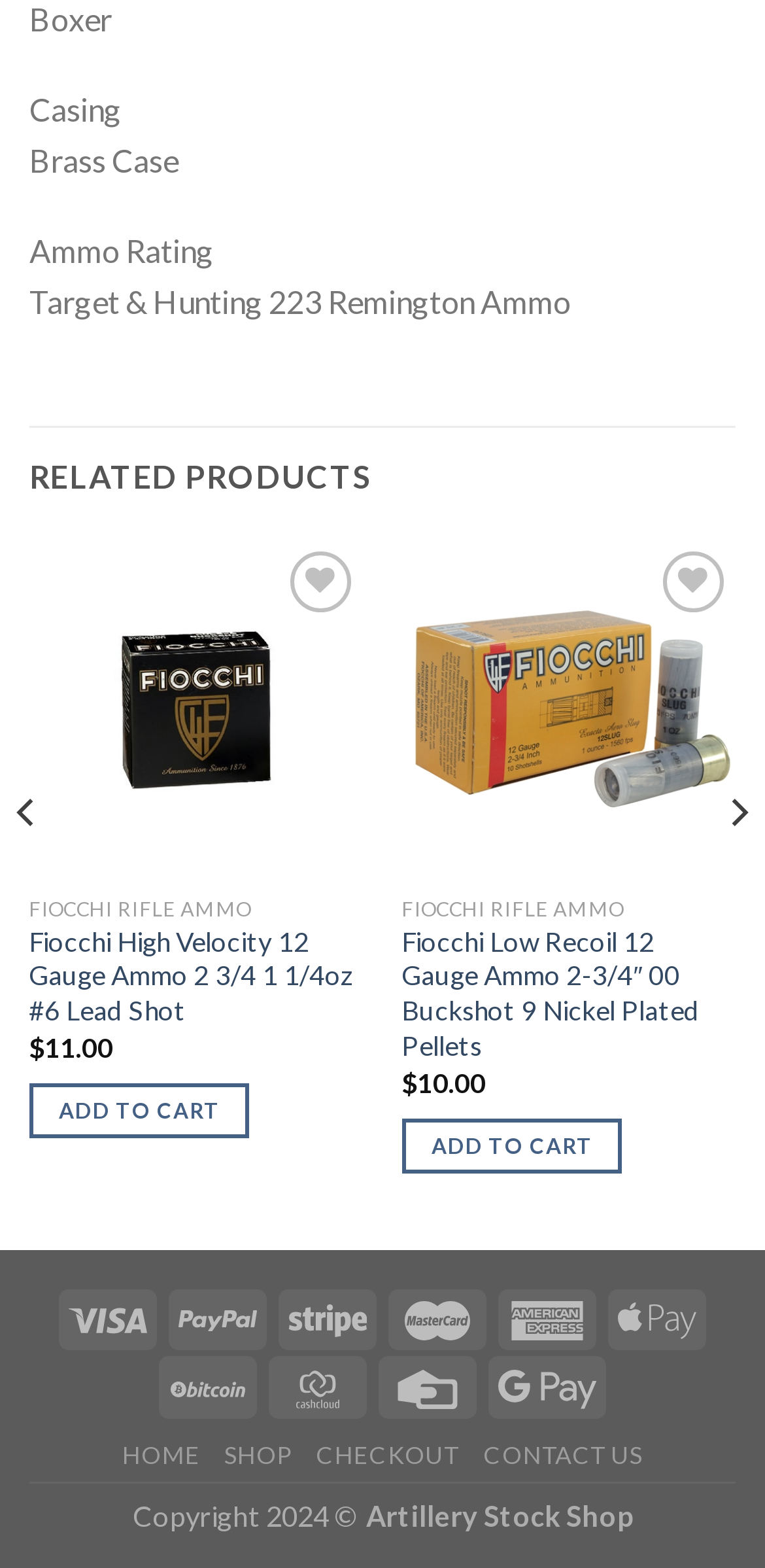Bounding box coordinates are specified in the format (top-left x, top-left y, bottom-right x, bottom-right y). All values are floating point numbers bounded between 0 and 1. Please provide the bounding box coordinate of the region this sentence describes: Home

[0.16, 0.919, 0.261, 0.938]